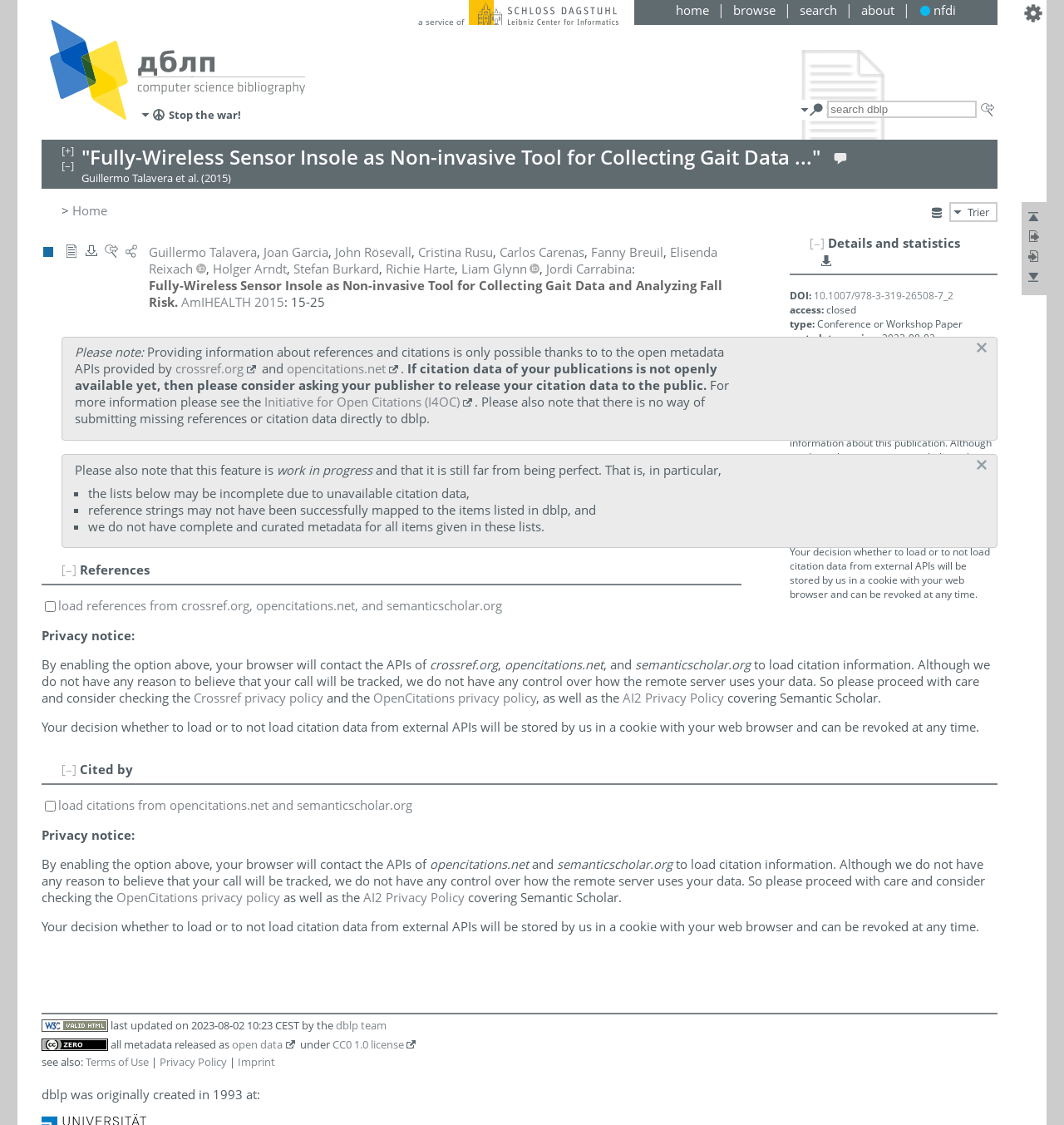What is the title of the publication?
Using the screenshot, give a one-word or short phrase answer.

Fully-Wireless Sensor Insole as Non-invasive Tool for Collecting Gait Data and Analyzing Fall Risk